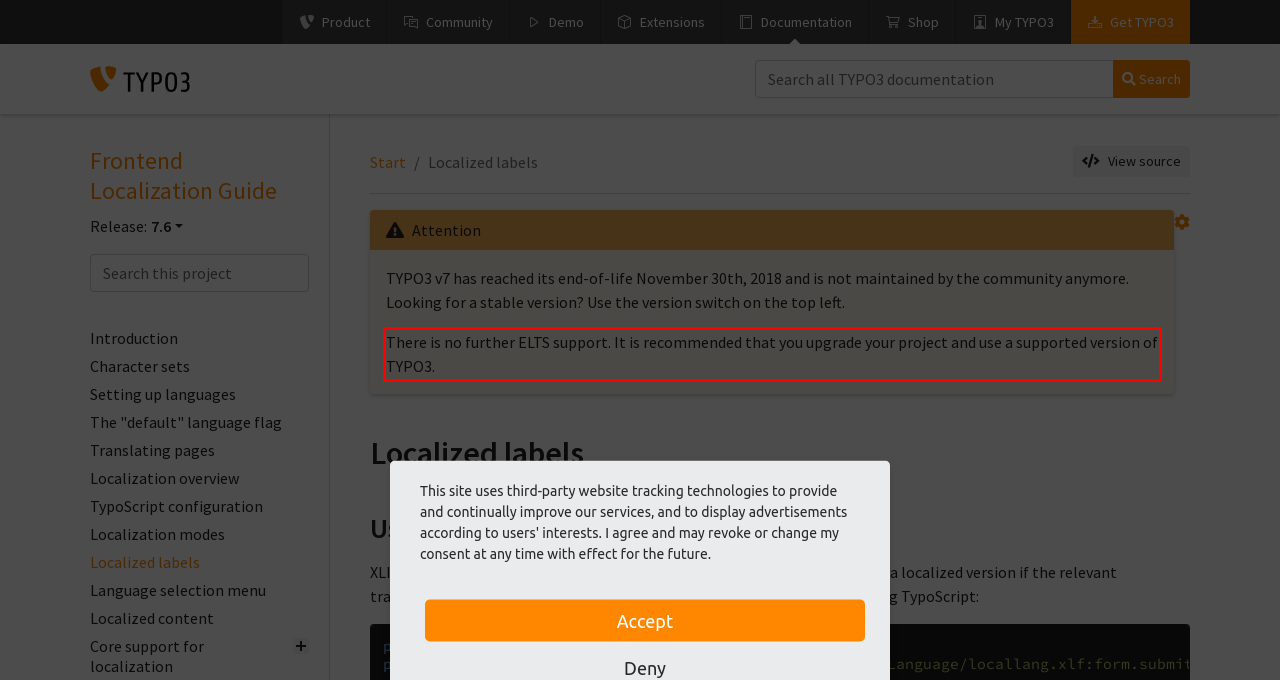Given a screenshot of a webpage containing a red rectangle bounding box, extract and provide the text content found within the red bounding box.

There is no further ELTS support. It is recommended that you upgrade your project and use a supported version of TYPO3.